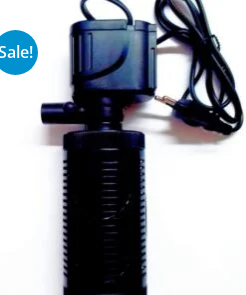What is the purpose of the filter? Using the information from the screenshot, answer with a single word or phrase.

Maintaining a clean aquarium